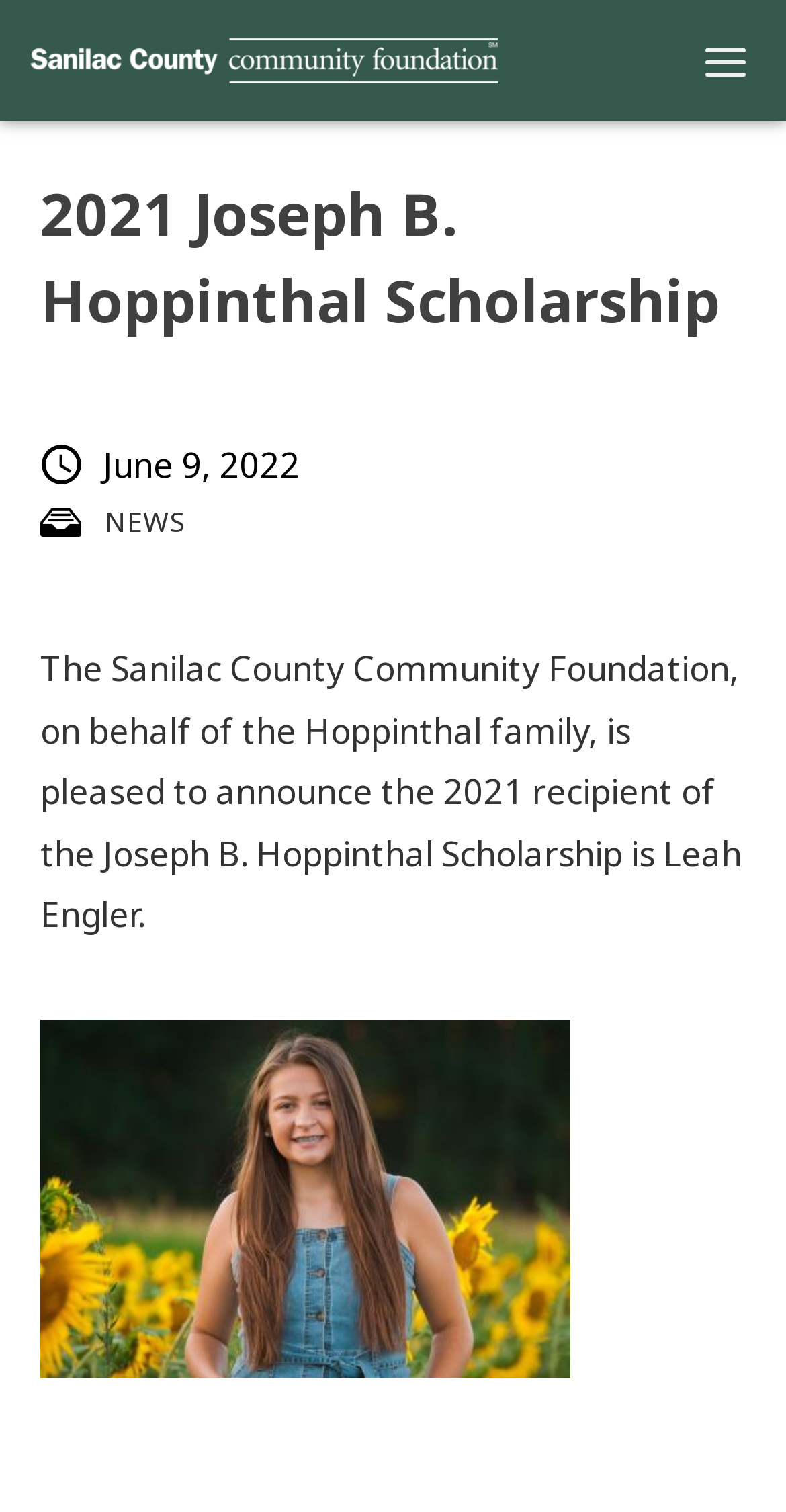Find the primary header on the webpage and provide its text.

2021 Joseph B. Hoppinthal Scholarship